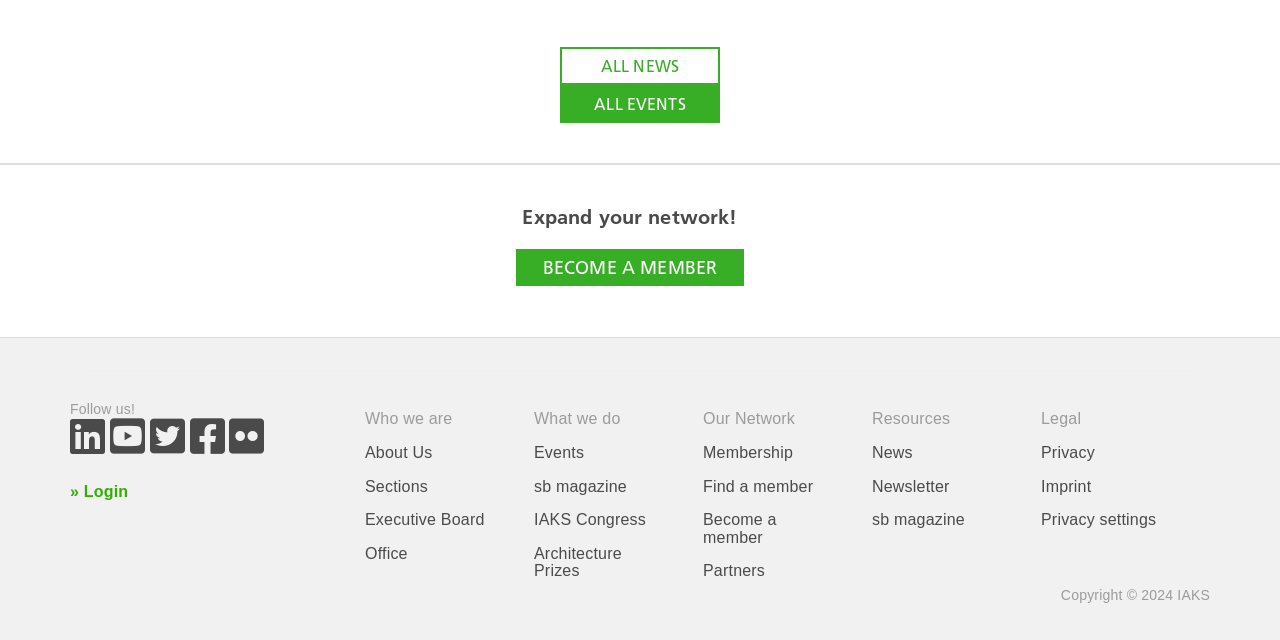How many social media links are present on the webpage?
Give a detailed response to the question by analyzing the screenshot.

There are five social media links present on the webpage, which are represented by icons and located at the bottom of the webpage. These links are for Facebook, Twitter, LinkedIn, Instagram, and YouTube.